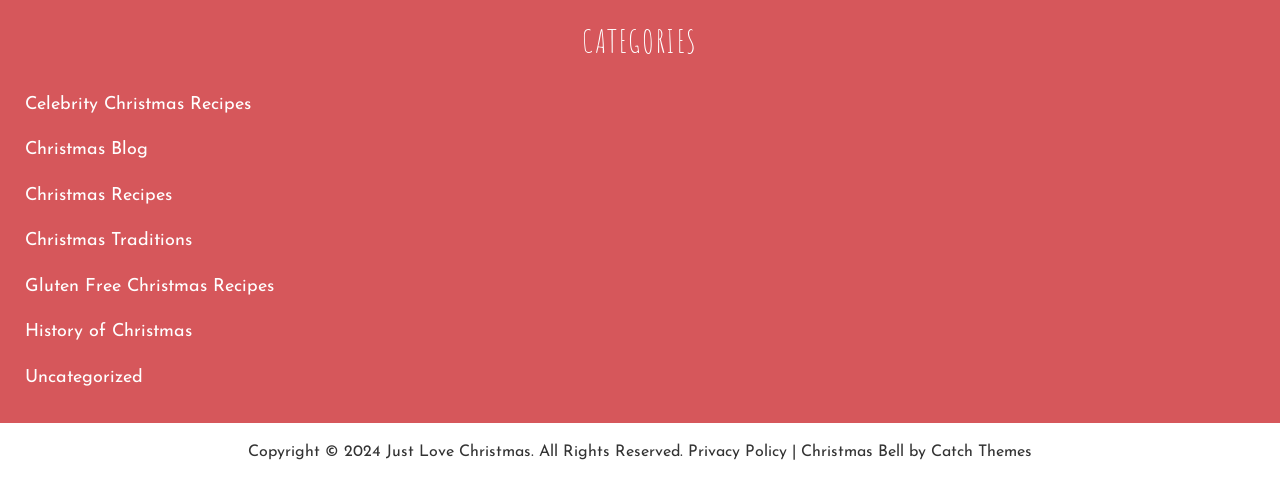Please determine the bounding box coordinates for the element that should be clicked to follow these instructions: "Explore Christmas Recipes".

[0.02, 0.374, 0.134, 0.439]